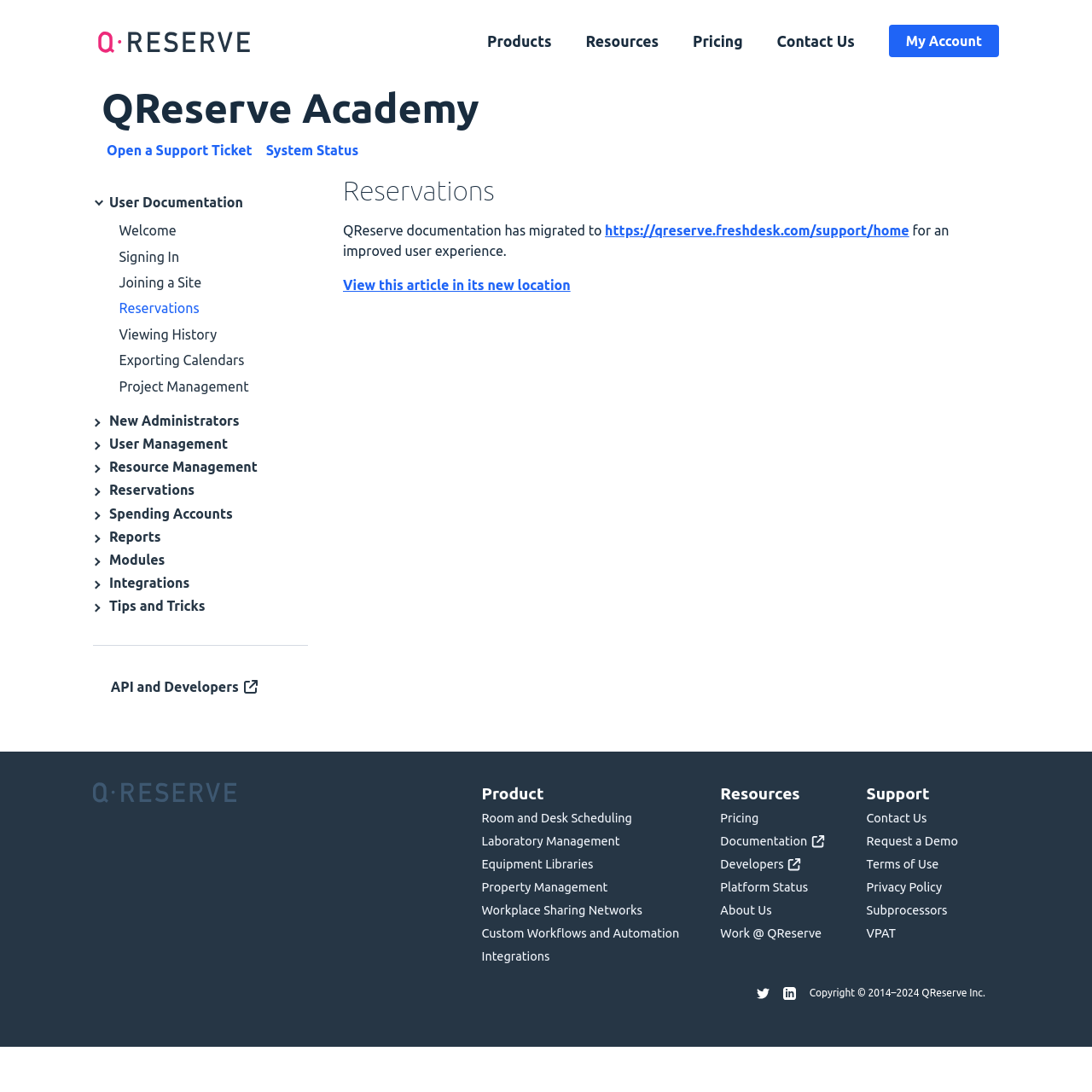Please identify the bounding box coordinates of the element on the webpage that should be clicked to follow this instruction: "Go to the Pricing page". The bounding box coordinates should be given as four float numbers between 0 and 1, formatted as [left, top, right, bottom].

[0.634, 0.028, 0.68, 0.049]